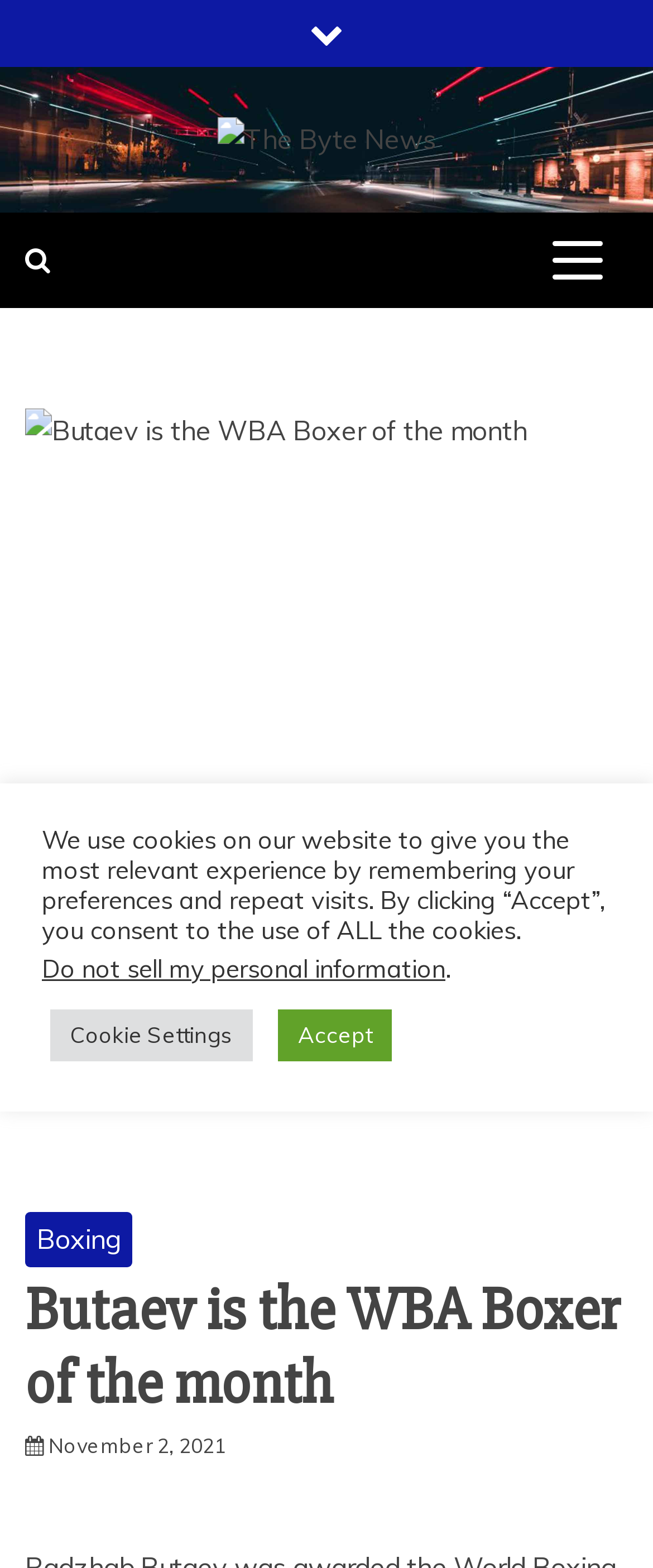What is the name of the news website?
Can you give a detailed and elaborate answer to the question?

I determined the answer by looking at the top-left corner of the webpage, where I found a link with the text 'The Byte News' and an image with the same name, indicating that it is the name of the news website.